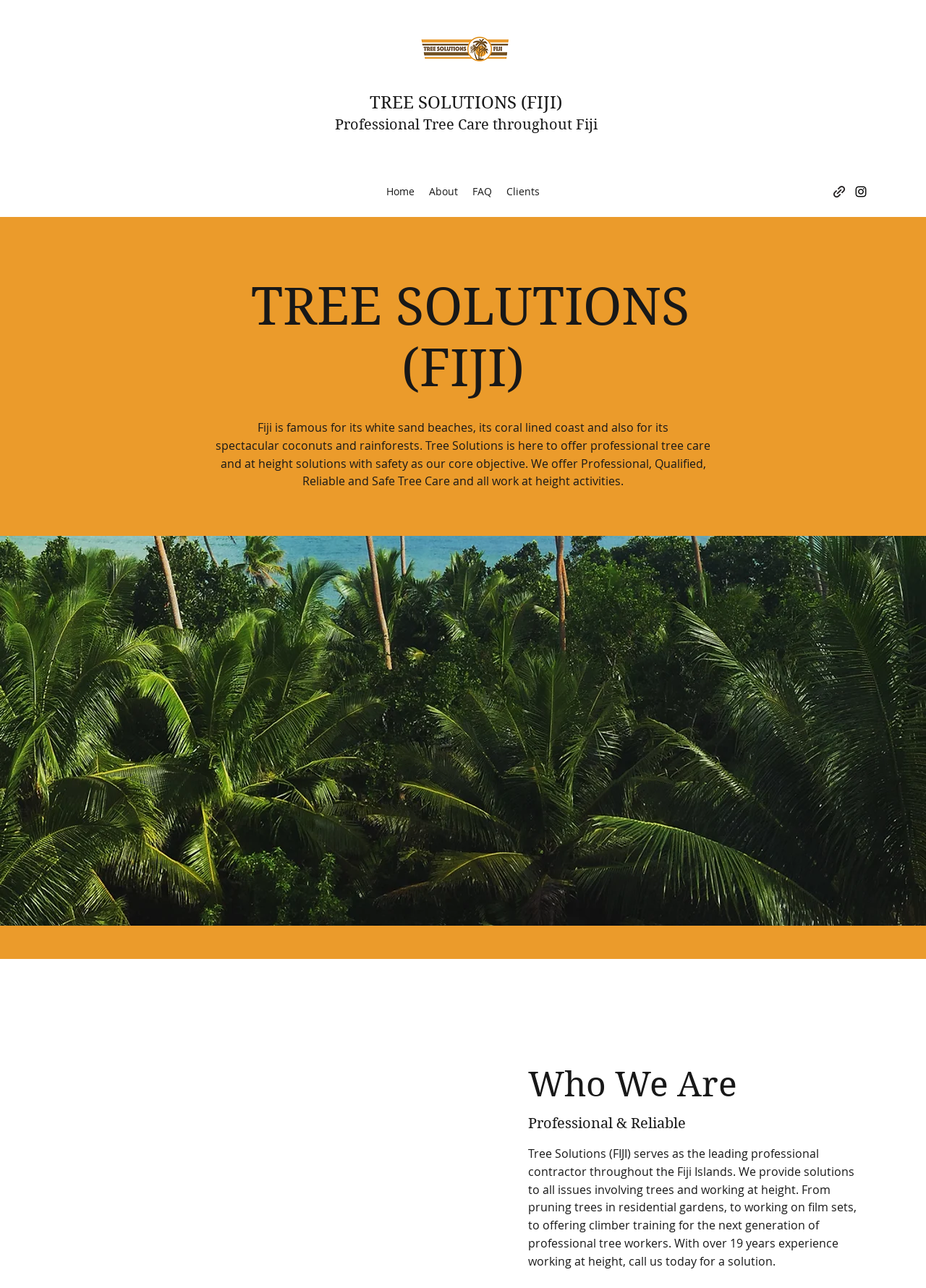What is the purpose of the company's climber training?
Craft a detailed and extensive response to the question.

According to the webpage, Tree Solutions offers climber training for the next generation of professional tree workers, indicating that the company is committed to developing the skills of future tree care professionals.